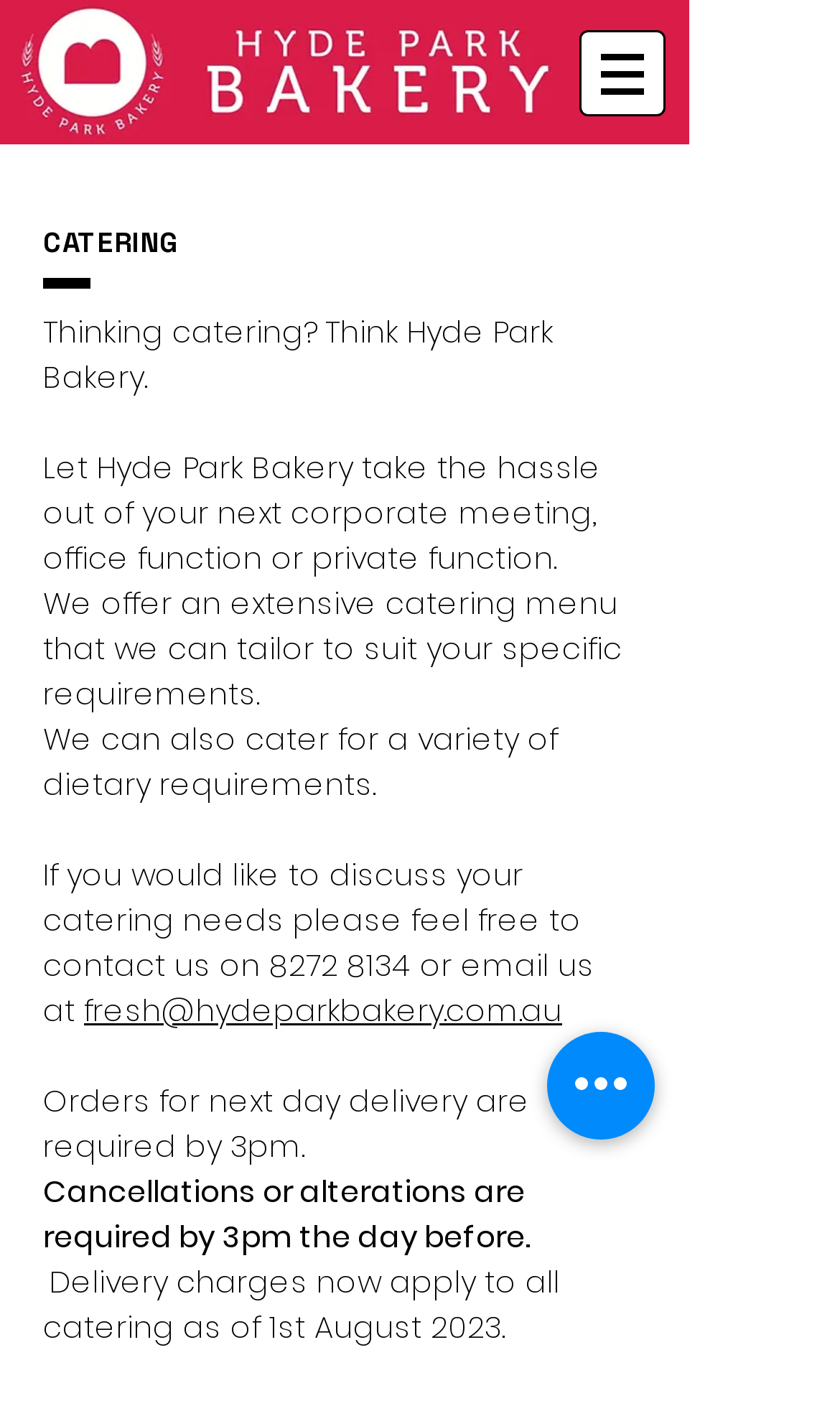For the element described, predict the bounding box coordinates as (top-left x, top-left y, bottom-right x, bottom-right y). All values should be between 0 and 1. Element description: 8272 8134

[0.321, 0.671, 0.49, 0.702]